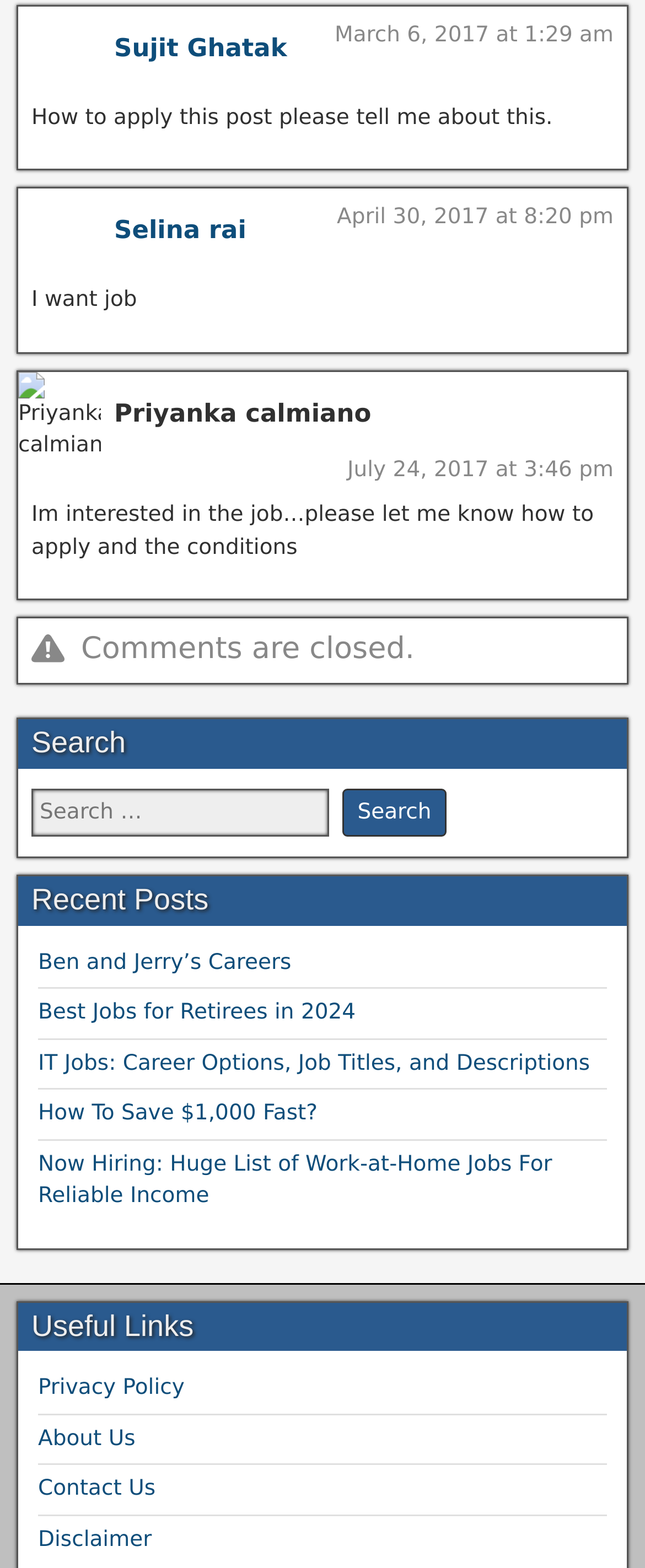Please identify the bounding box coordinates of the element's region that needs to be clicked to fulfill the following instruction: "View recent post". The bounding box coordinates should consist of four float numbers between 0 and 1, i.e., [left, top, right, bottom].

[0.177, 0.021, 0.445, 0.04]